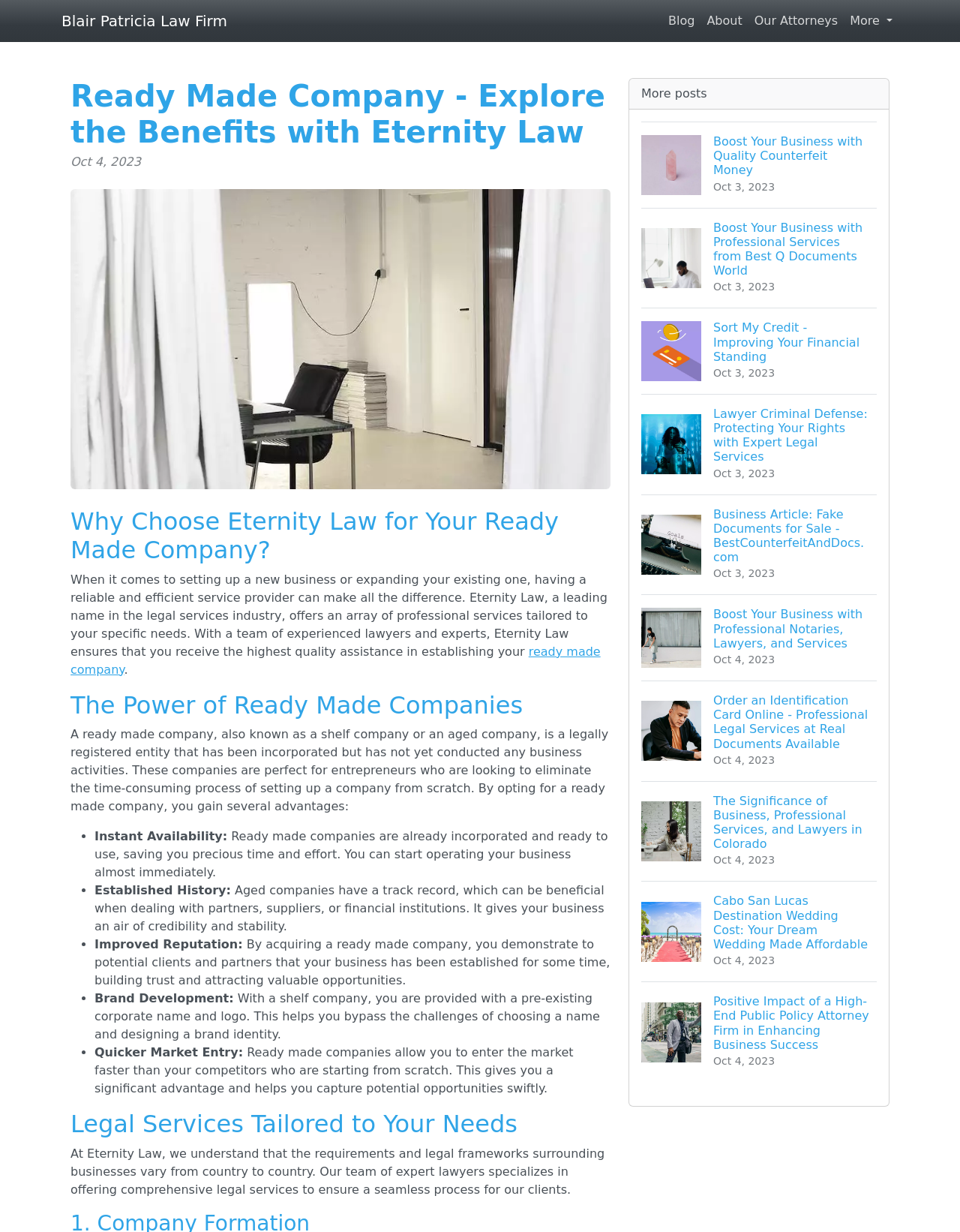Identify the bounding box coordinates of the section to be clicked to complete the task described by the following instruction: "Click the 'Blog' link". The coordinates should be four float numbers between 0 and 1, formatted as [left, top, right, bottom].

[0.69, 0.005, 0.73, 0.029]